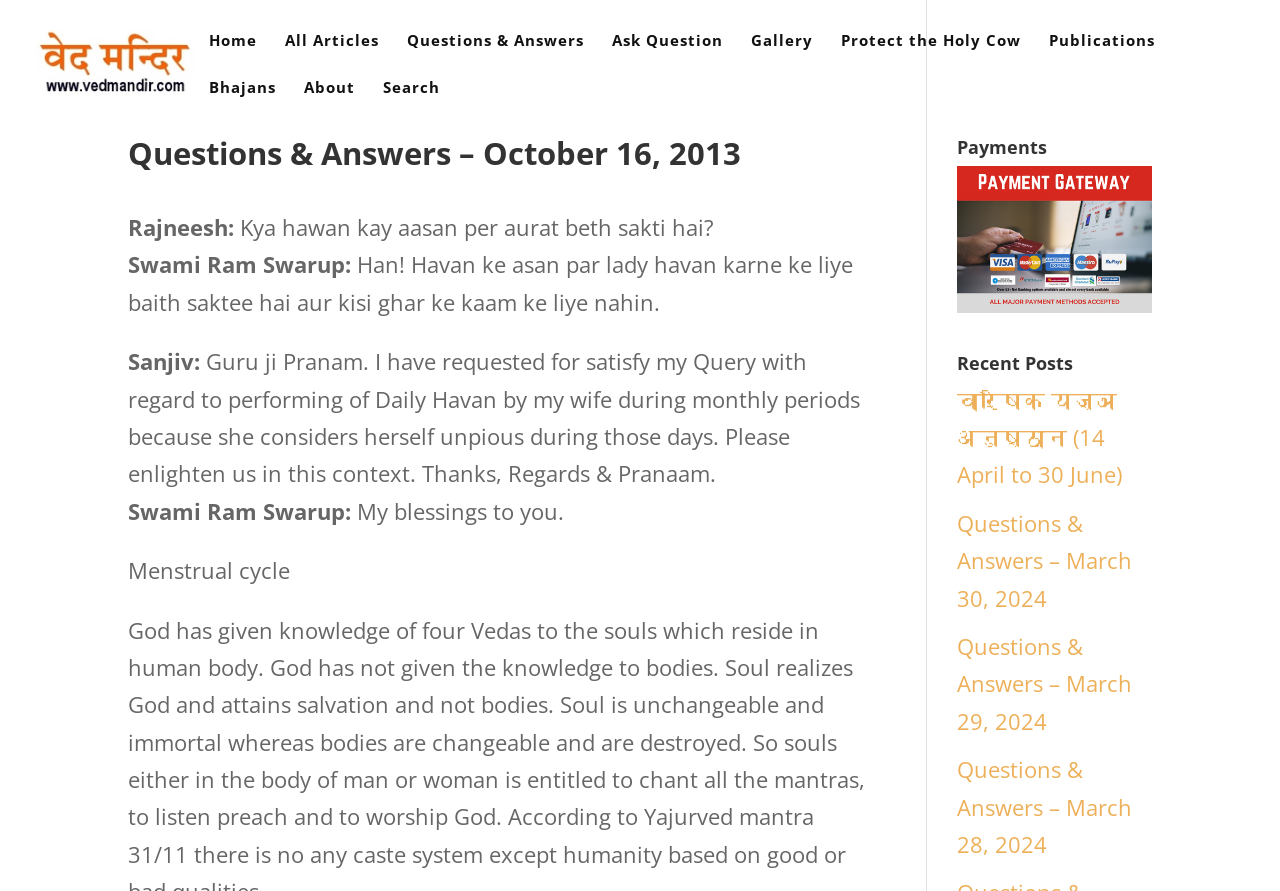Can you specify the bounding box coordinates for the region that should be clicked to fulfill this instruction: "Ask a question".

[0.478, 0.037, 0.565, 0.09]